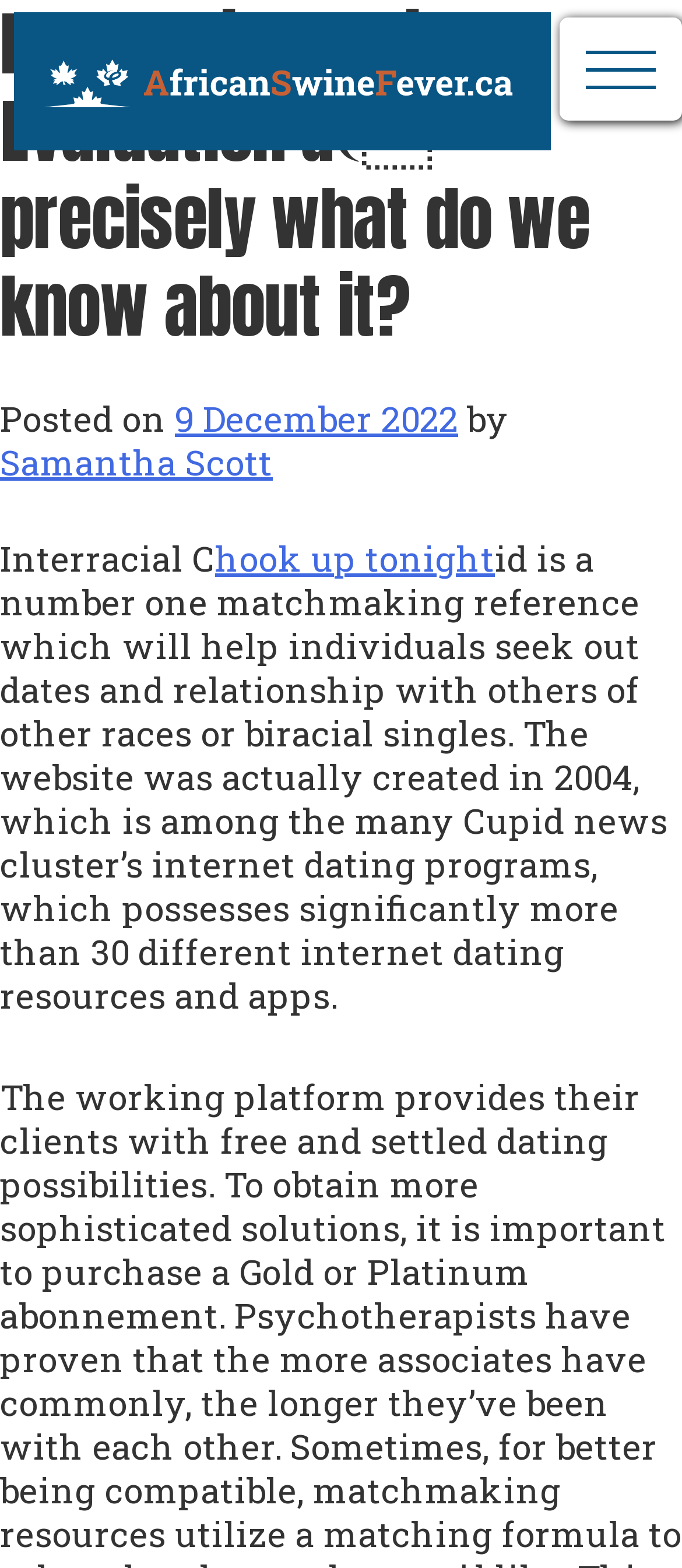Who is the author of the article?
Please give a detailed and elaborate answer to the question based on the image.

I found the answer by looking at the link element with the text 'Samantha Scott' which is located below the heading and indicates the author of the article.